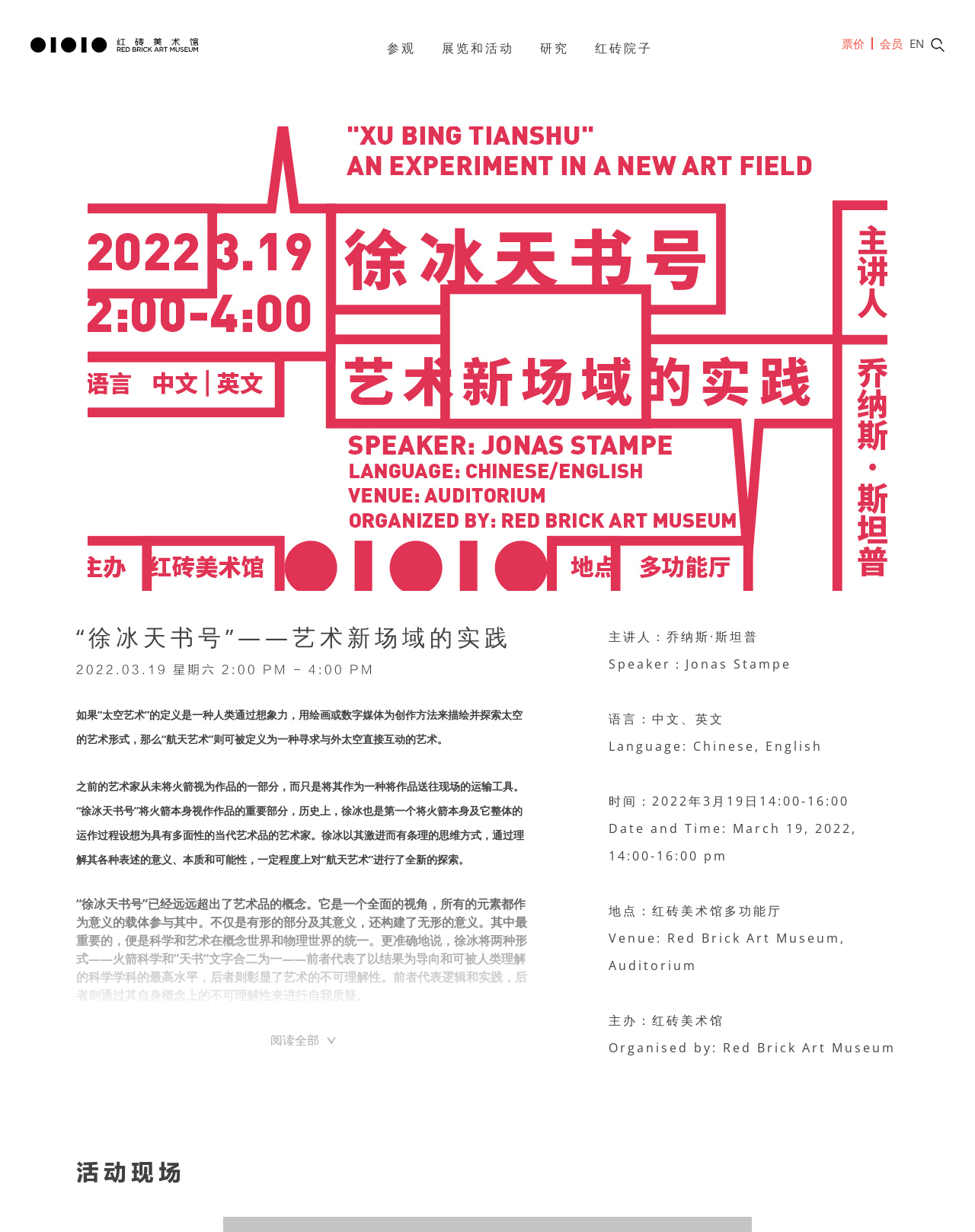Summarize the webpage comprehensively, mentioning all visible components.

The webpage is about an art exhibition titled "徐冰天书号" (Xu Bing's Heavenly Book) at the Red Brick Art Museum. At the top of the page, there is a horizontal menu bar with five menu items: "参观" (Visit), "展览和活动" (Exhibitions and Events), "研究" (Research), "红砖院子" (Red Brick Courtyard), and "EN" (English). Below the menu bar, there are three links: "票价" (Ticket Prices), "会员" (Membership), and an empty link with an image.

The main content of the page is divided into two sections. The left section features a large image with a heading "徐冰天书号"——艺术新场域的实践 (Xu Bing's Heavenly Book - A New Realm of Art Practice) and a subheading "2022.03.19 星期六 2:00 PM - 4:00 PM" (March 19, 2022, Saturday, 2:00 PM - 4:00 PM). Below the image, there are four paragraphs of text describing the art exhibition and its significance.

The right section of the page contains information about a lecture related to the exhibition. There is a heading "活动现场" (Event Scene) and several lines of text providing details about the lecture, including the speaker, language, date, time, and venue. There are also two links: "阅读全部" (Read All) and "EN" (English).

Overall, the webpage provides information about an art exhibition and a related lecture at the Red Brick Art Museum, with a focus on the exhibition's theme and significance.